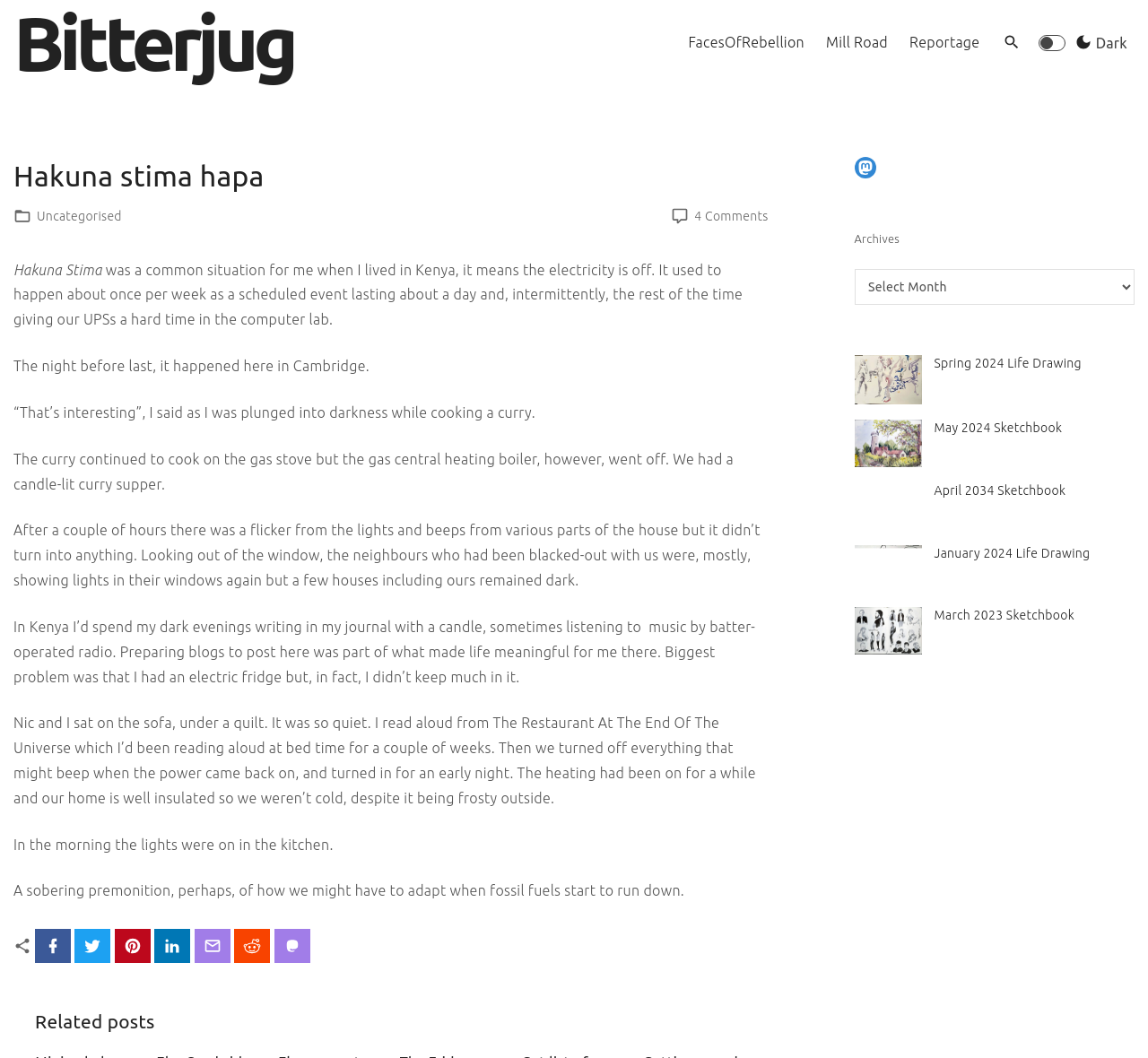Please provide a detailed answer to the question below based on the screenshot: 
What is the author doing when the electricity is off?

According to the blog post, when the electricity is off, the author spends their dark evenings writing in their journal with a candle, sometimes listening to music by battery-operated radio.